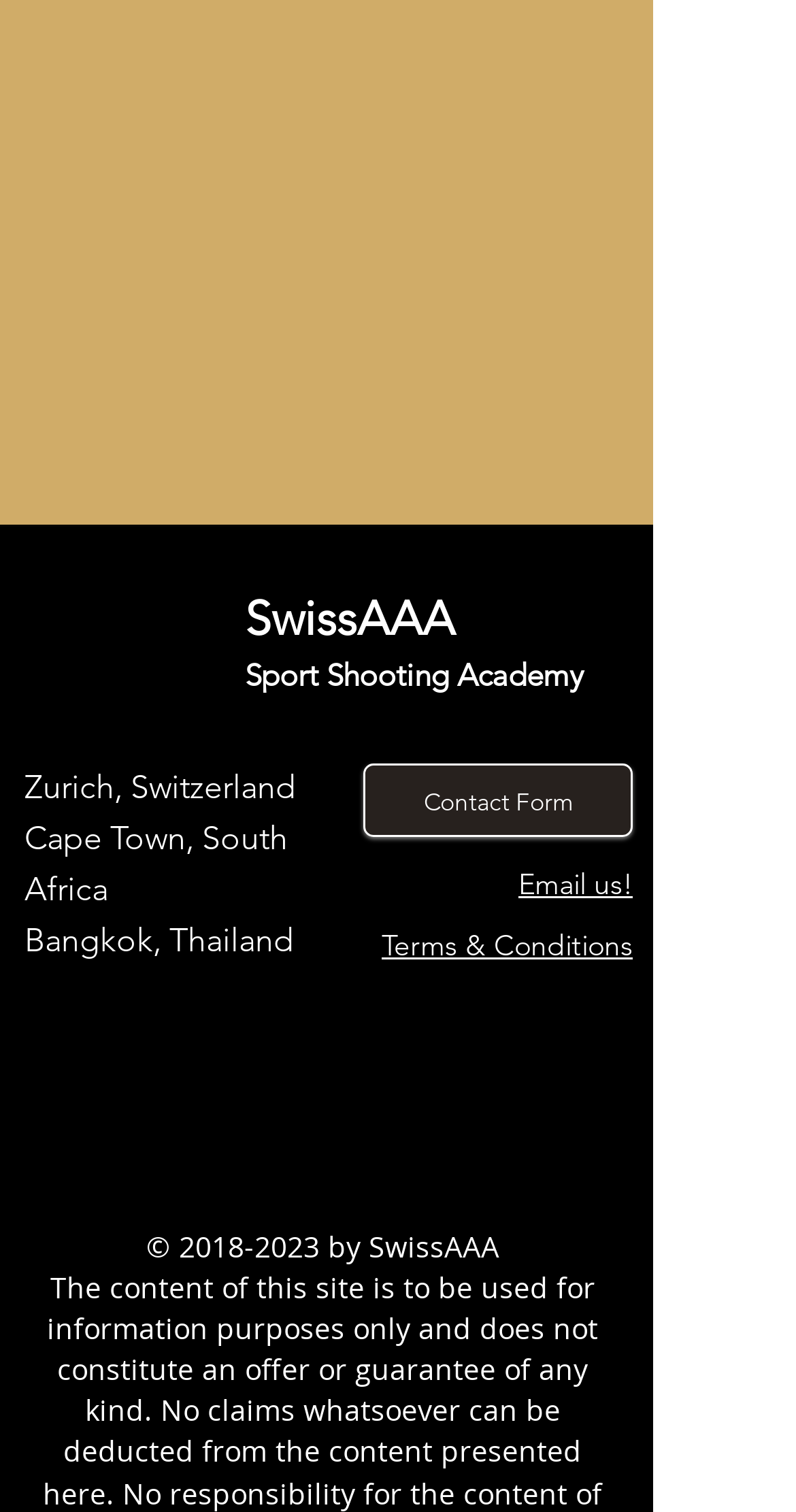Please specify the bounding box coordinates of the element that should be clicked to execute the given instruction: 'Visit SwissAAA Sport Shooting Academy'. Ensure the coordinates are four float numbers between 0 and 1, expressed as [left, top, right, bottom].

[0.077, 0.364, 0.256, 0.486]